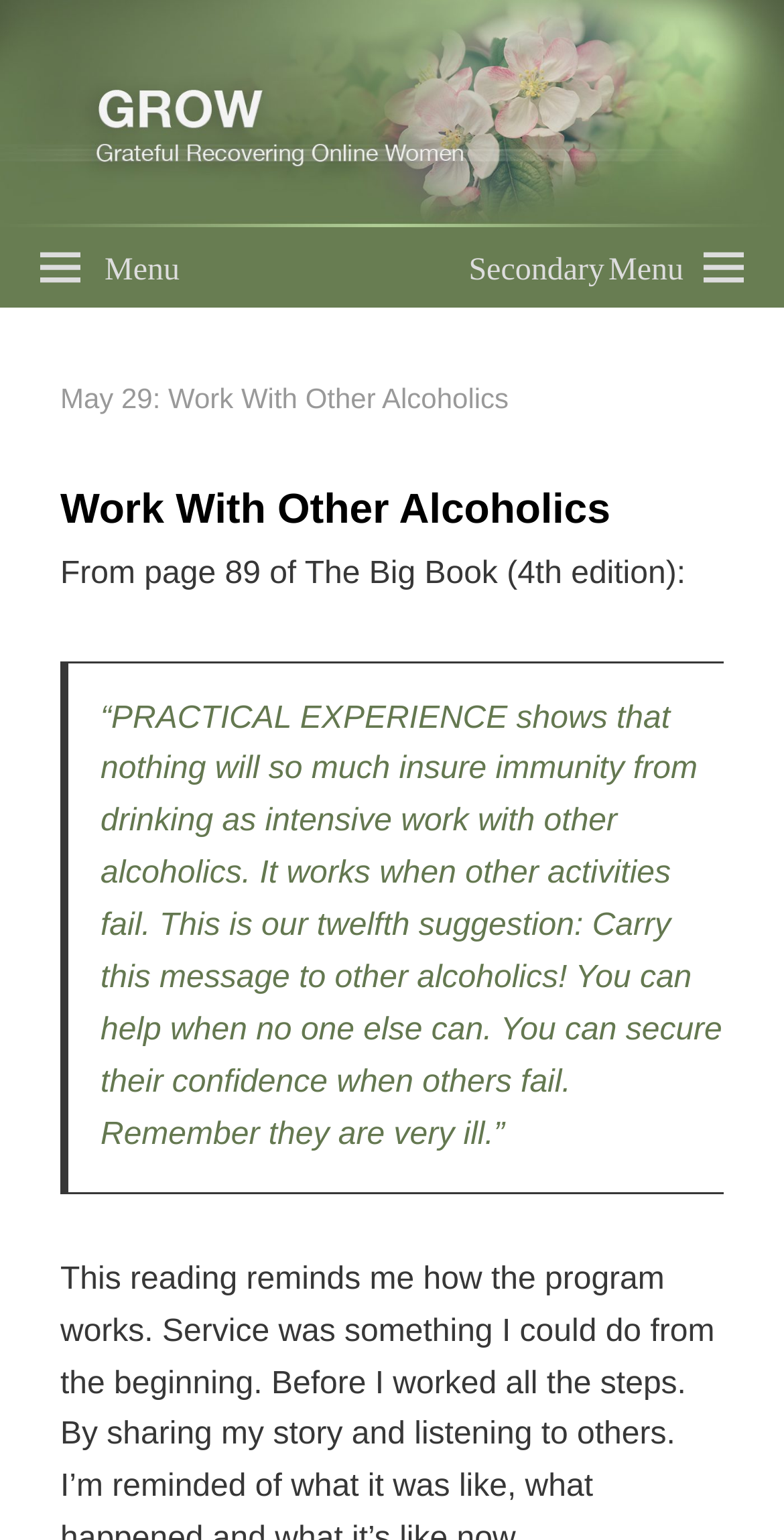Provide the bounding box for the UI element matching this description: "Menu".

[0.0, 0.147, 0.28, 0.199]